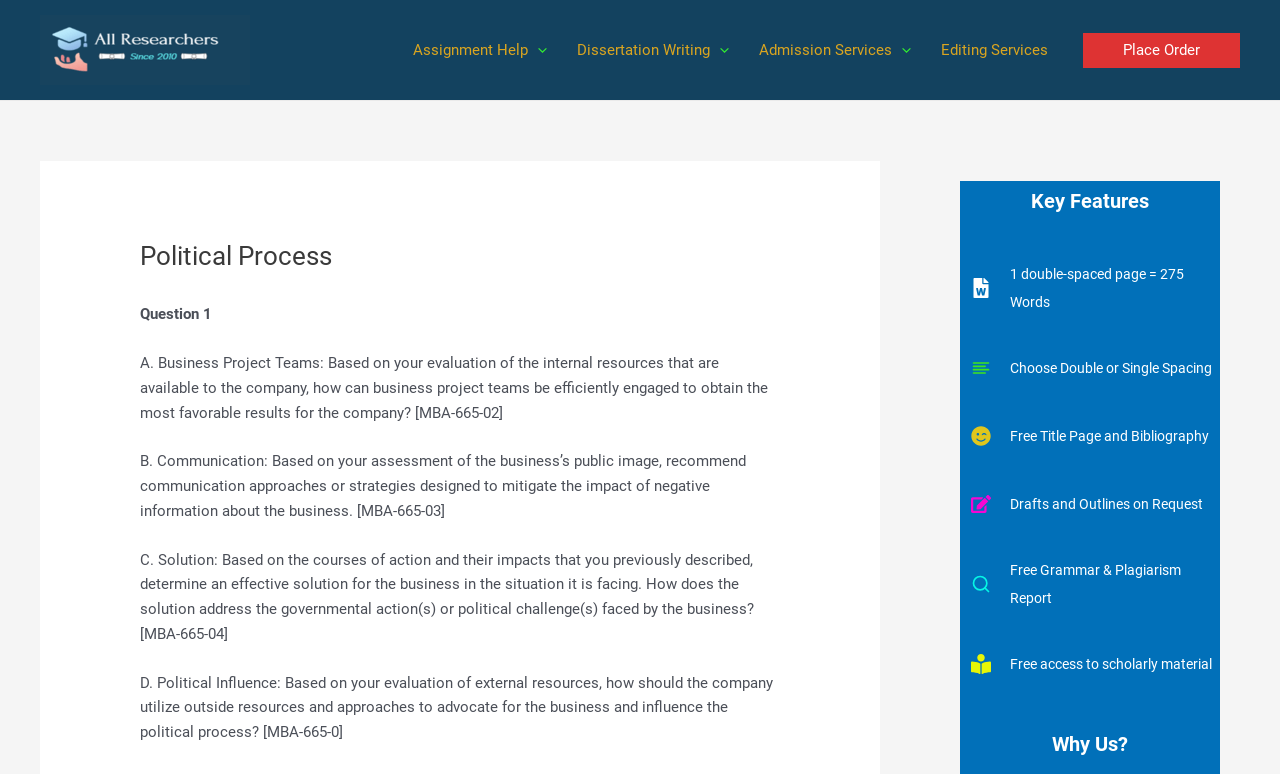Identify the bounding box coordinates of the region I need to click to complete this instruction: "Click on 'Place Order'".

[0.846, 0.042, 0.969, 0.087]